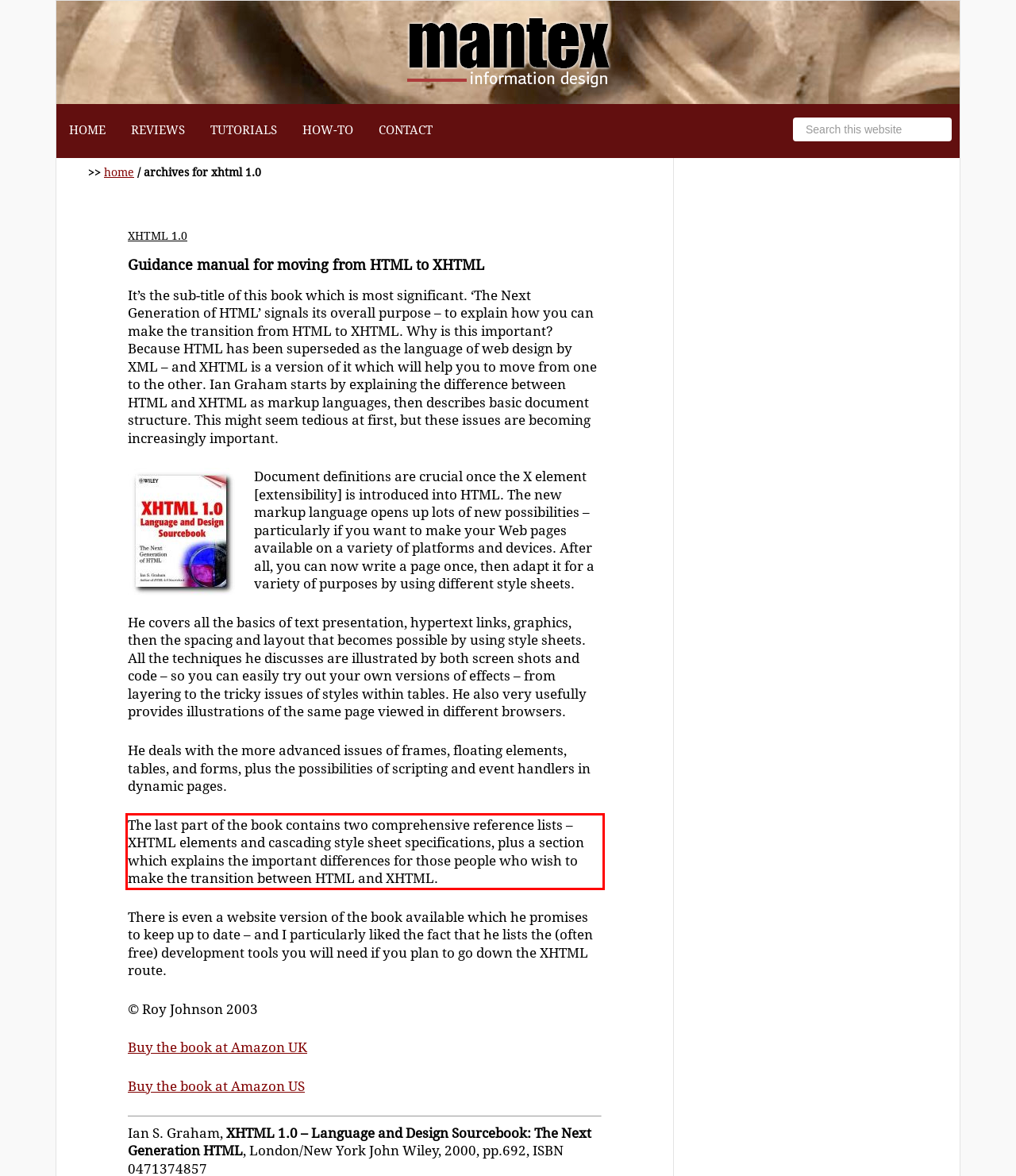Using the provided webpage screenshot, recognize the text content in the area marked by the red bounding box.

The last part of the book contains two comprehensive reference lists – XHTML elements and cascading style sheet specifications, plus a section which explains the important differences for those people who wish to make the transition between HTML and XHTML.